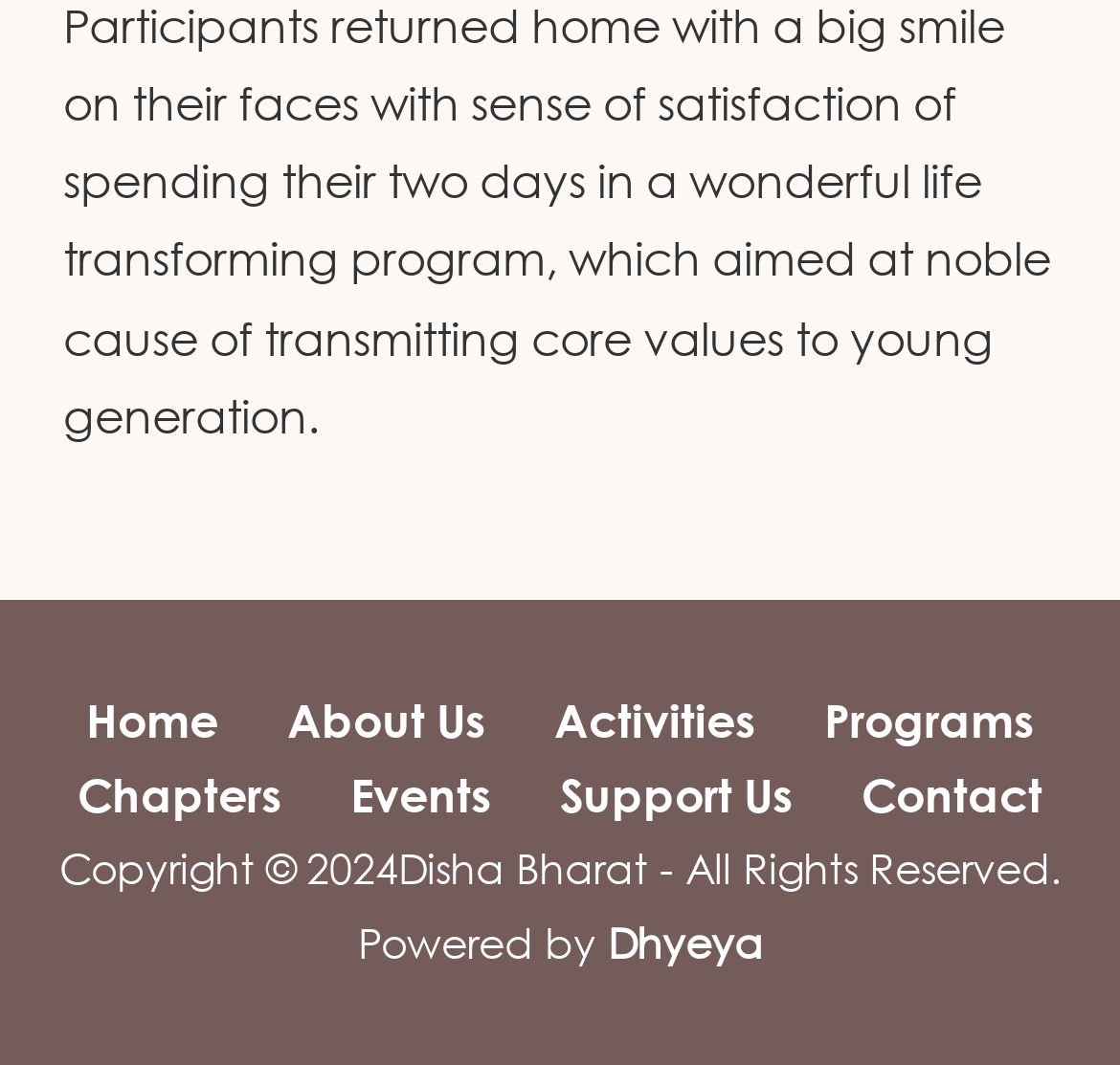Use a single word or phrase to answer the question: 
What is the name of the organization that powered the website?

Dhyeya